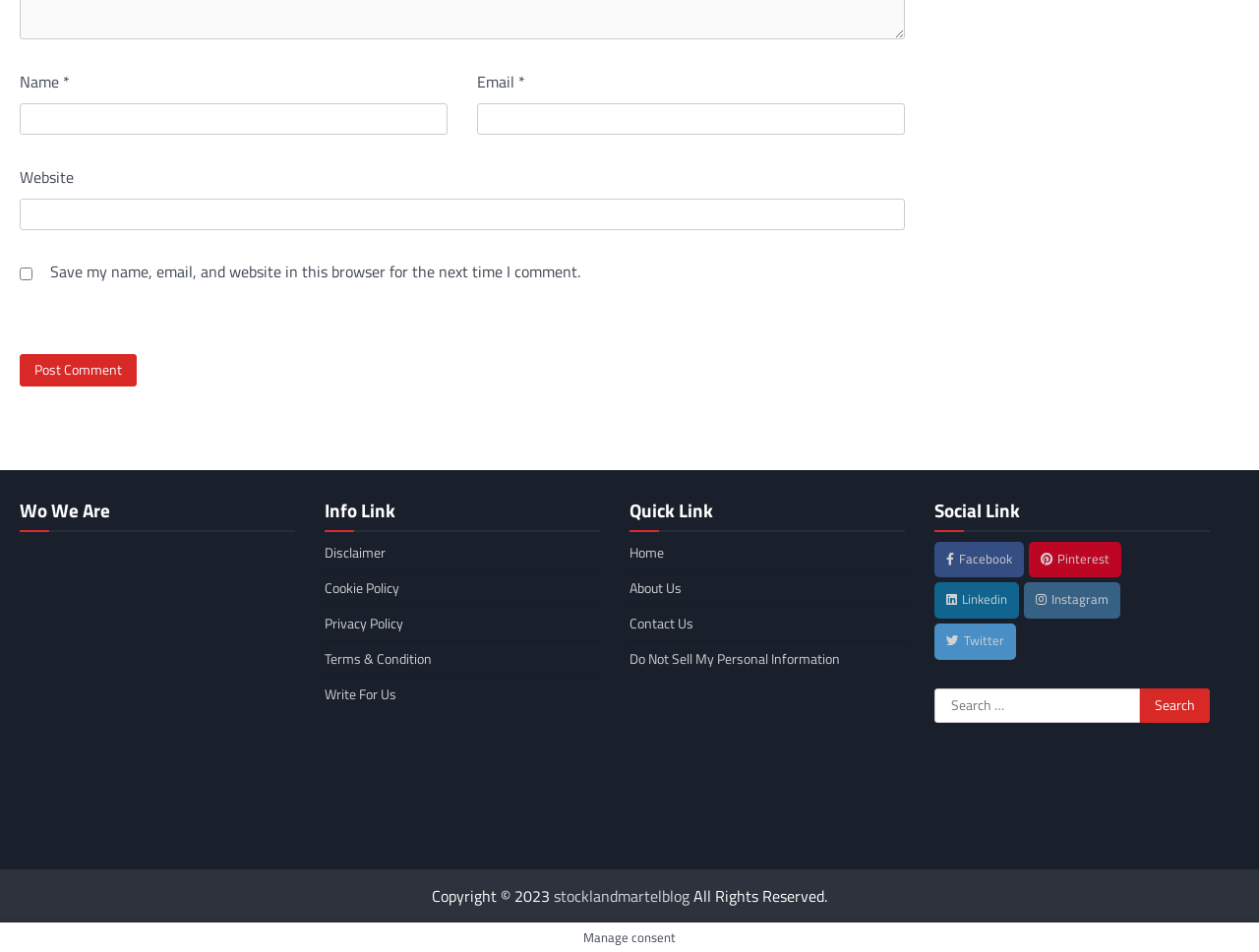What type of links are listed under 'Quick Link'?
Make sure to answer the question with a detailed and comprehensive explanation.

The 'Quick Link' section contains links to various pages on the website, such as 'Home', 'About Us', and 'Contact Us'. These links are likely used for navigation purposes, allowing users to quickly access different parts of the website.